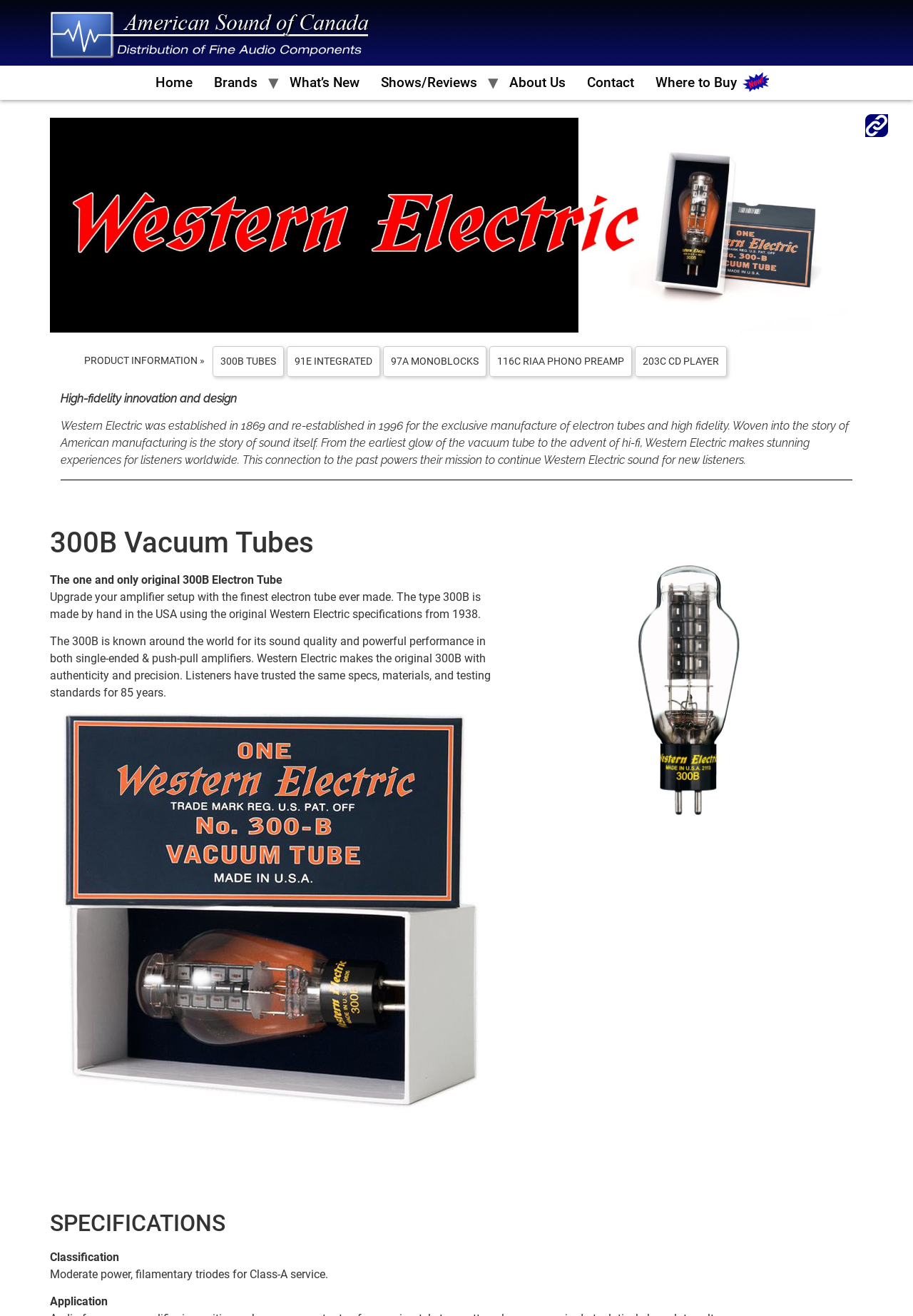Can you find the bounding box coordinates for the element that needs to be clicked to execute this instruction: "Learn more about 300B Vacuum Tubes"? The coordinates should be given as four float numbers between 0 and 1, i.e., [left, top, right, bottom].

[0.055, 0.4, 0.945, 0.426]